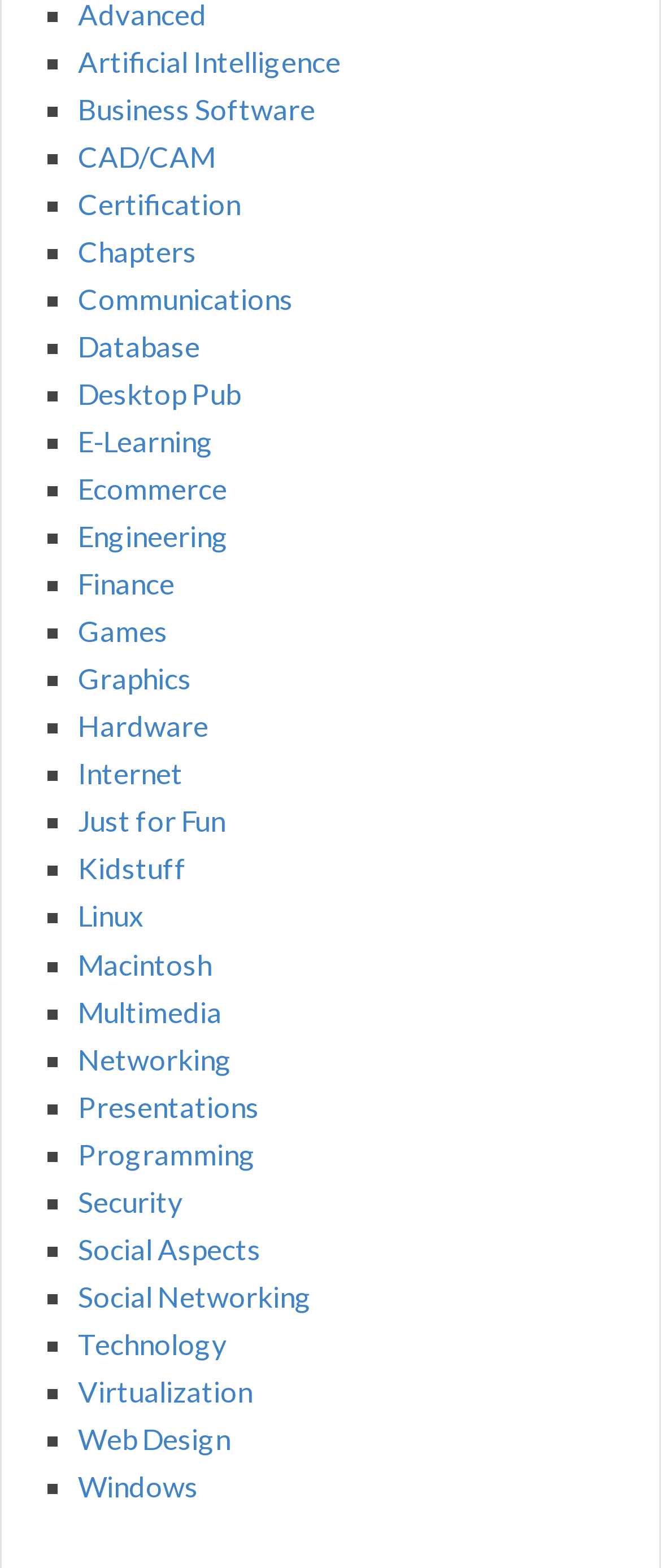Please find the bounding box coordinates of the element that you should click to achieve the following instruction: "Learn about Linux". The coordinates should be presented as four float numbers between 0 and 1: [left, top, right, bottom].

[0.118, 0.573, 0.218, 0.596]